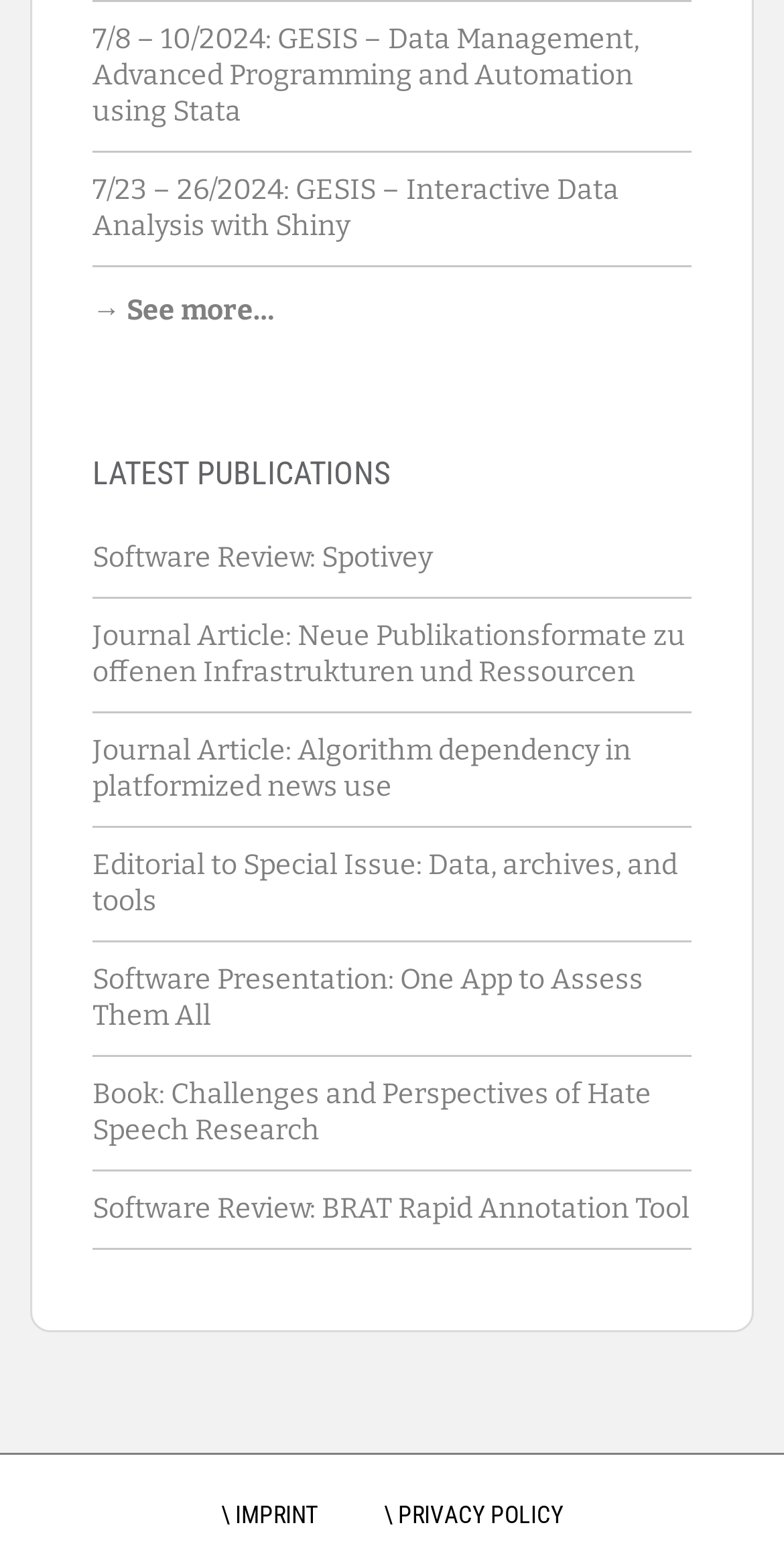Please determine the bounding box coordinates for the element that should be clicked to follow these instructions: "Read the software review of BRAT Rapid Annotation Tool".

[0.118, 0.76, 0.879, 0.782]